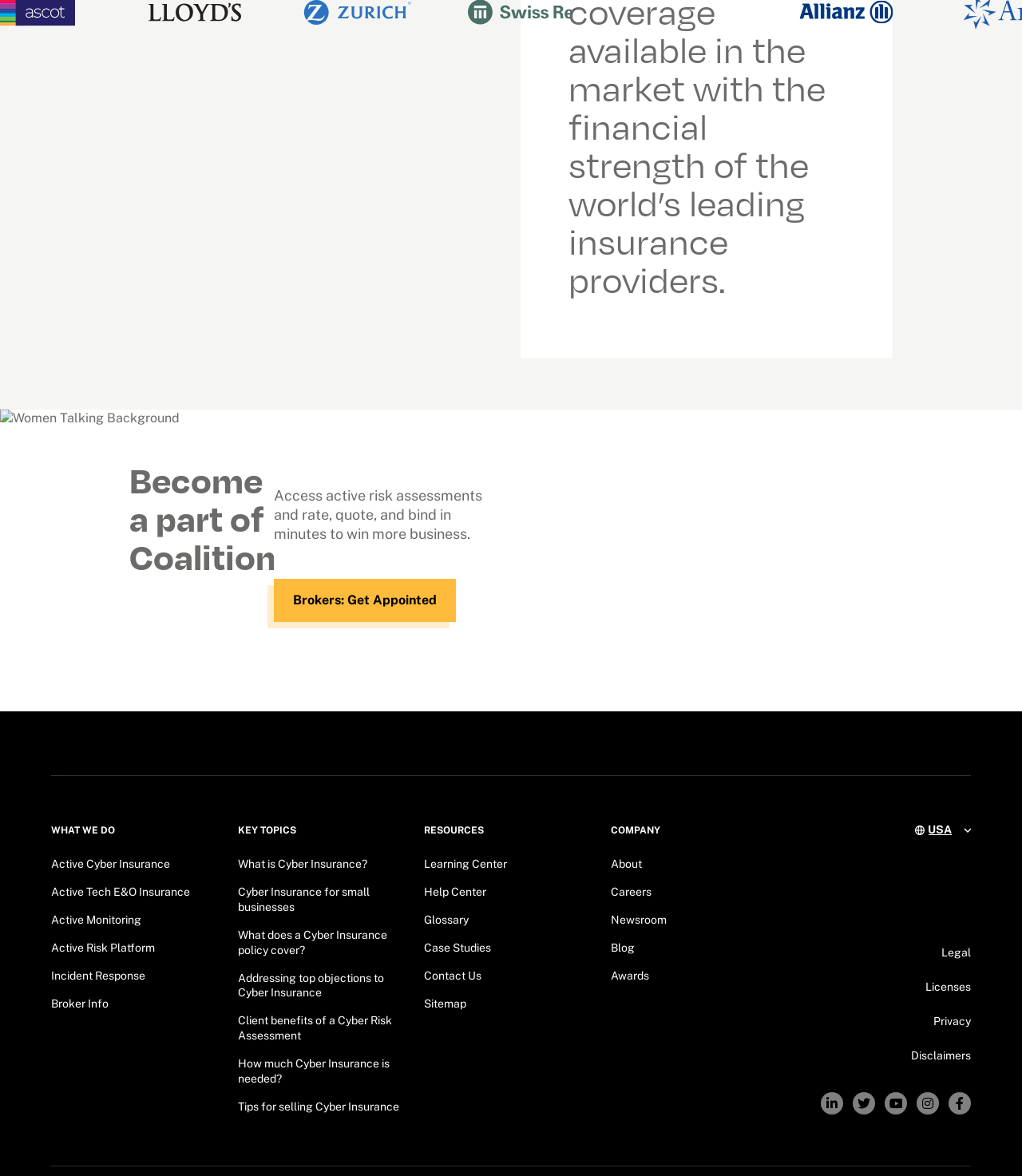Identify the bounding box coordinates of the region that should be clicked to execute the following instruction: "Learn about 'Active Cyber Insurance'".

[0.05, 0.718, 0.166, 0.741]